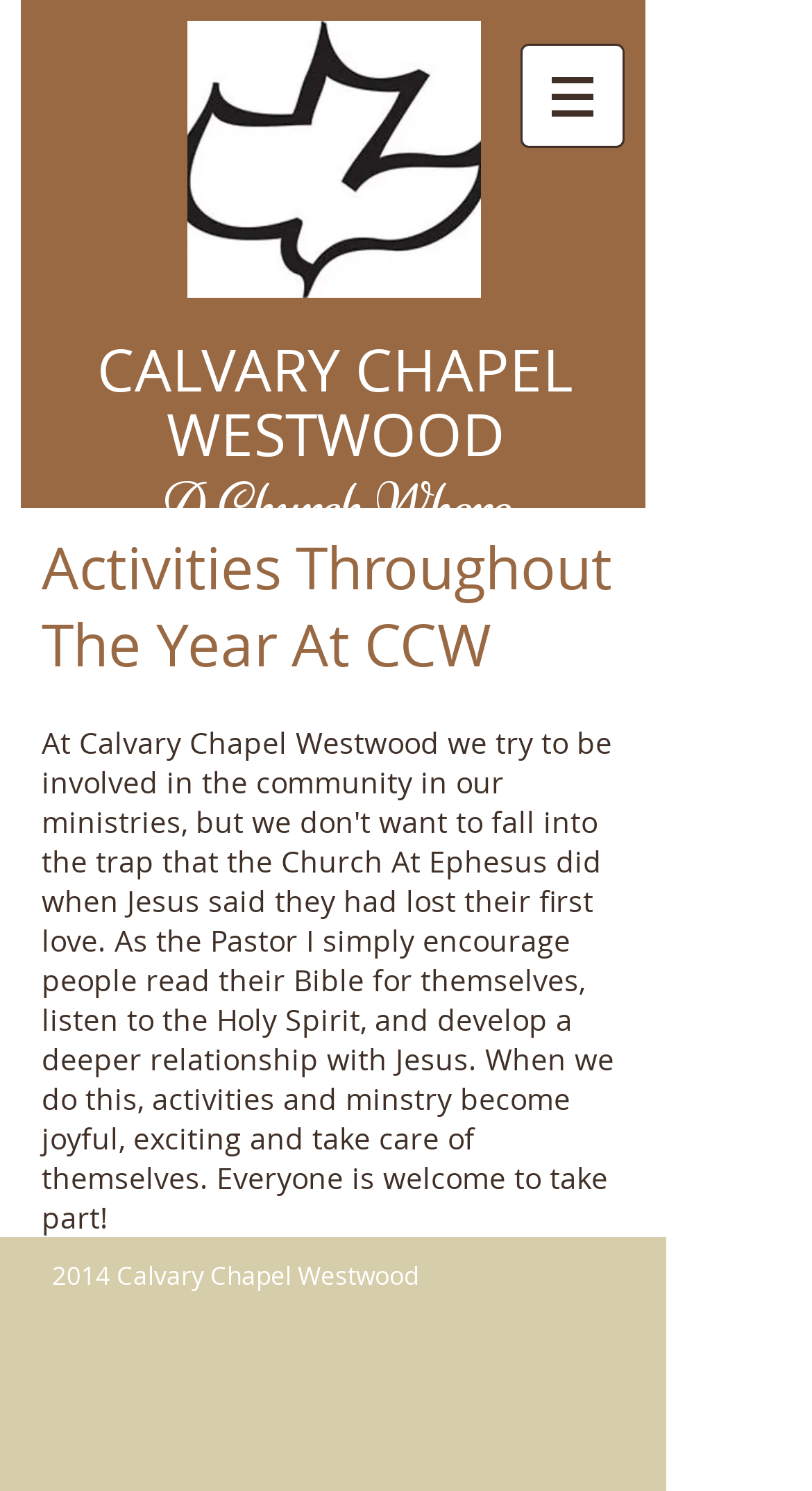Please find and give the text of the main heading on the webpage.

CALVARY CHAPEL WESTWOOD
A Church Where Everyone Is Welcome